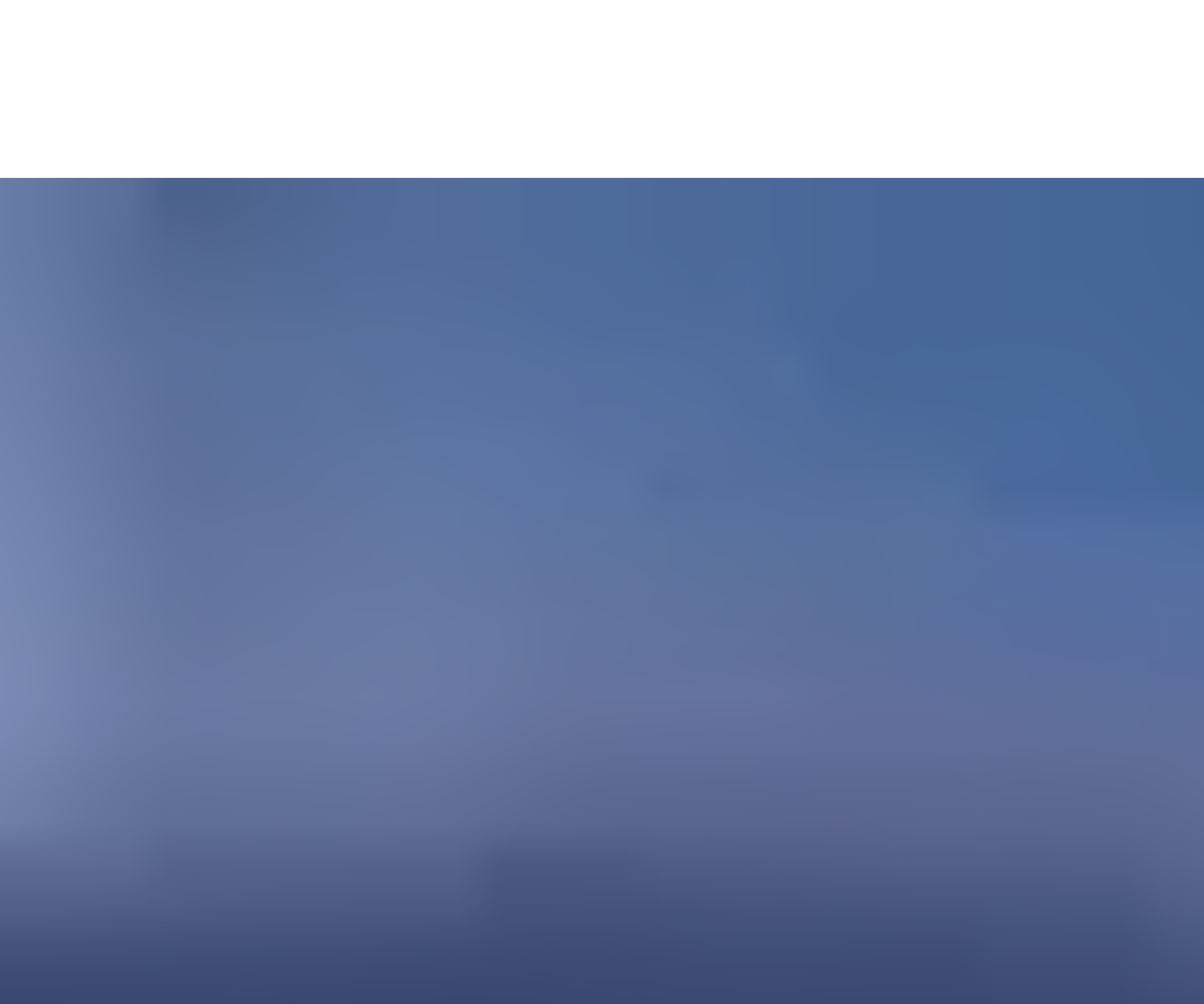Find the bounding box coordinates for the element that must be clicked to complete the instruction: "View the image of 'D1'". The coordinates should be four float numbers between 0 and 1, indicated as [left, top, right, bottom].

[0.051, 0.499, 0.261, 0.768]